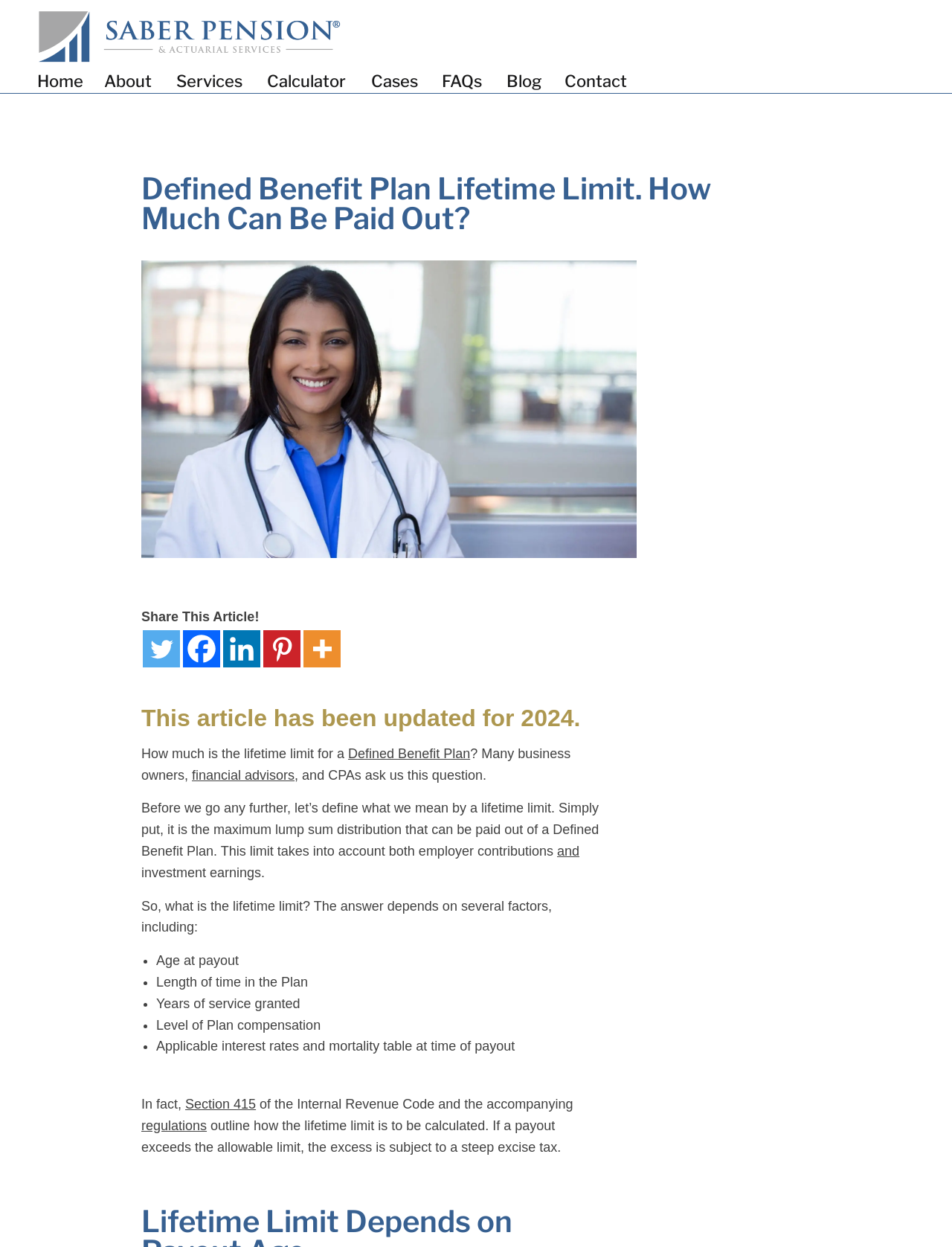Identify the bounding box coordinates for the region to click in order to carry out this instruction: "Share this article on Twitter". Provide the coordinates using four float numbers between 0 and 1, formatted as [left, top, right, bottom].

[0.15, 0.505, 0.189, 0.535]